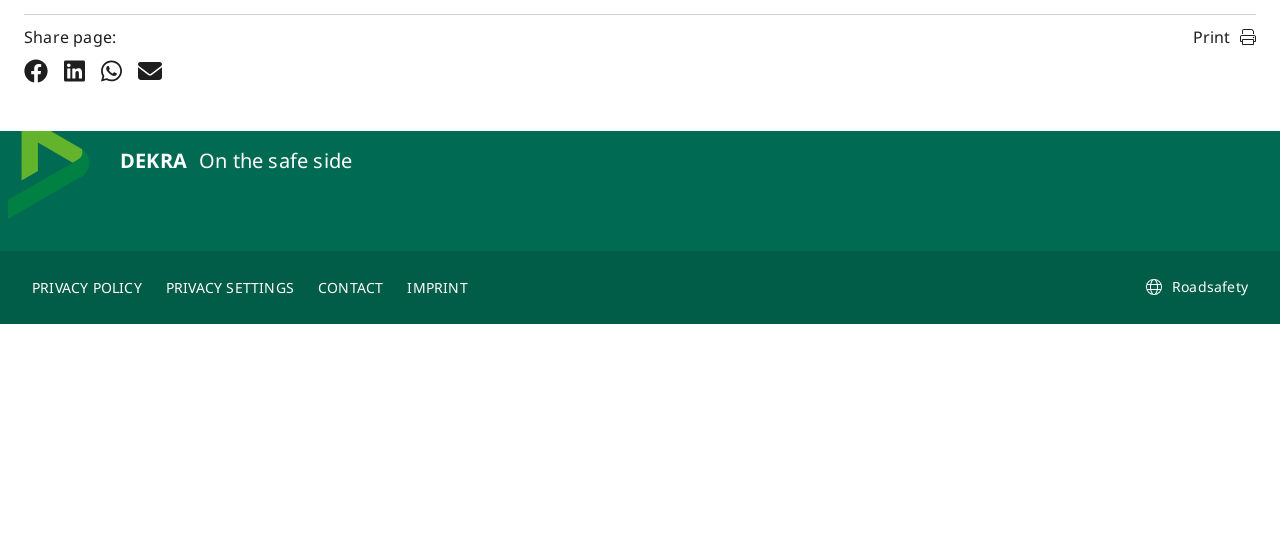Answer the following in one word or a short phrase: 
What is the last link in the footer section?

IMPRINT